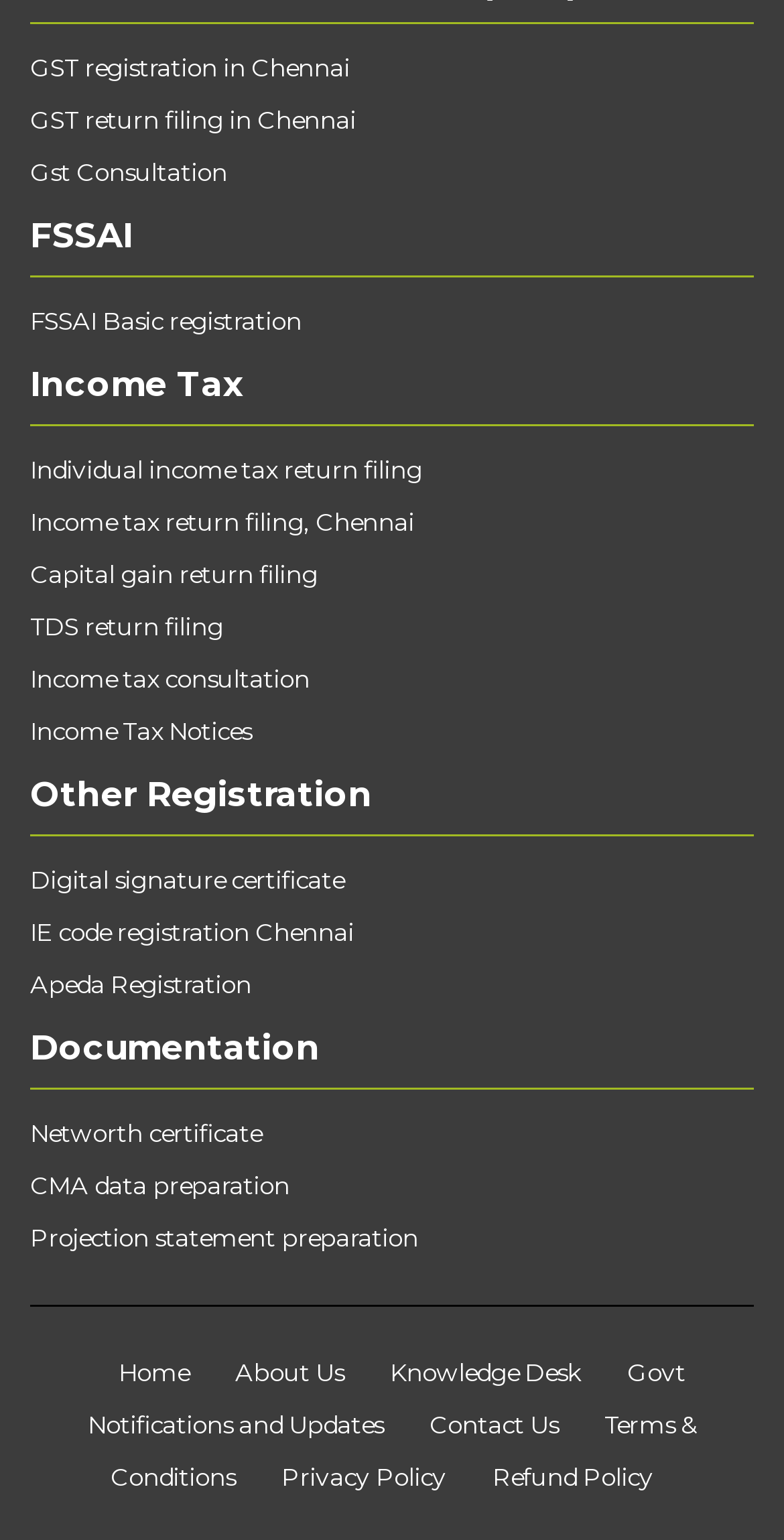Please identify the bounding box coordinates of the area that needs to be clicked to follow this instruction: "Go to Home page".

[0.126, 0.881, 0.267, 0.901]